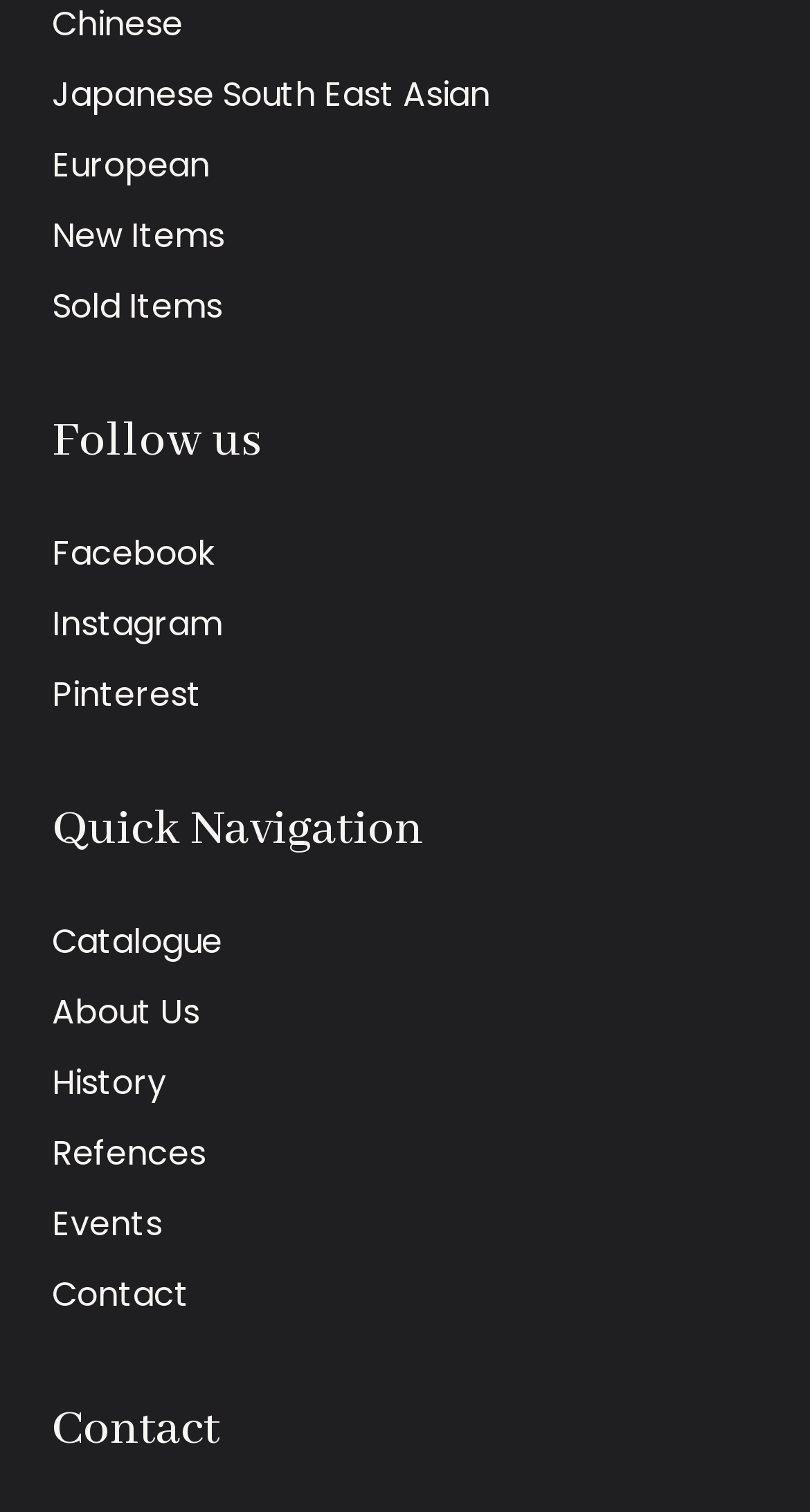What is the second item in the main menu?
Kindly offer a detailed explanation using the data available in the image.

I looked at the main menu and found the second item to be 'European' which is located below the 'Japanese South East Asian' link.